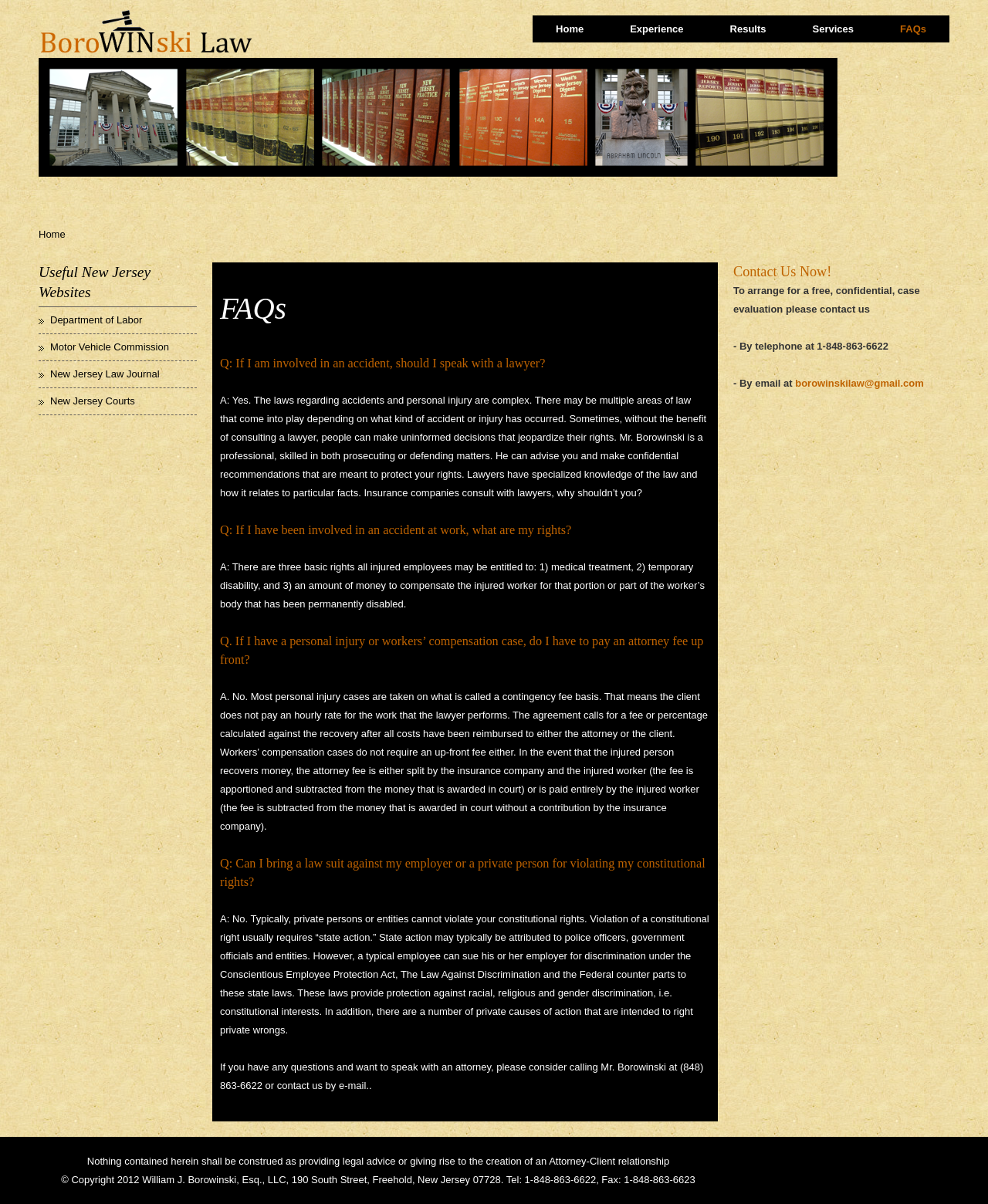Please determine the bounding box coordinates, formatted as (top-left x, top-left y, bottom-right x, bottom-right y), with all values as floating point numbers between 0 and 1. Identify the bounding box of the region described as: Skip to main content

[0.447, 0.0, 0.462, 0.063]